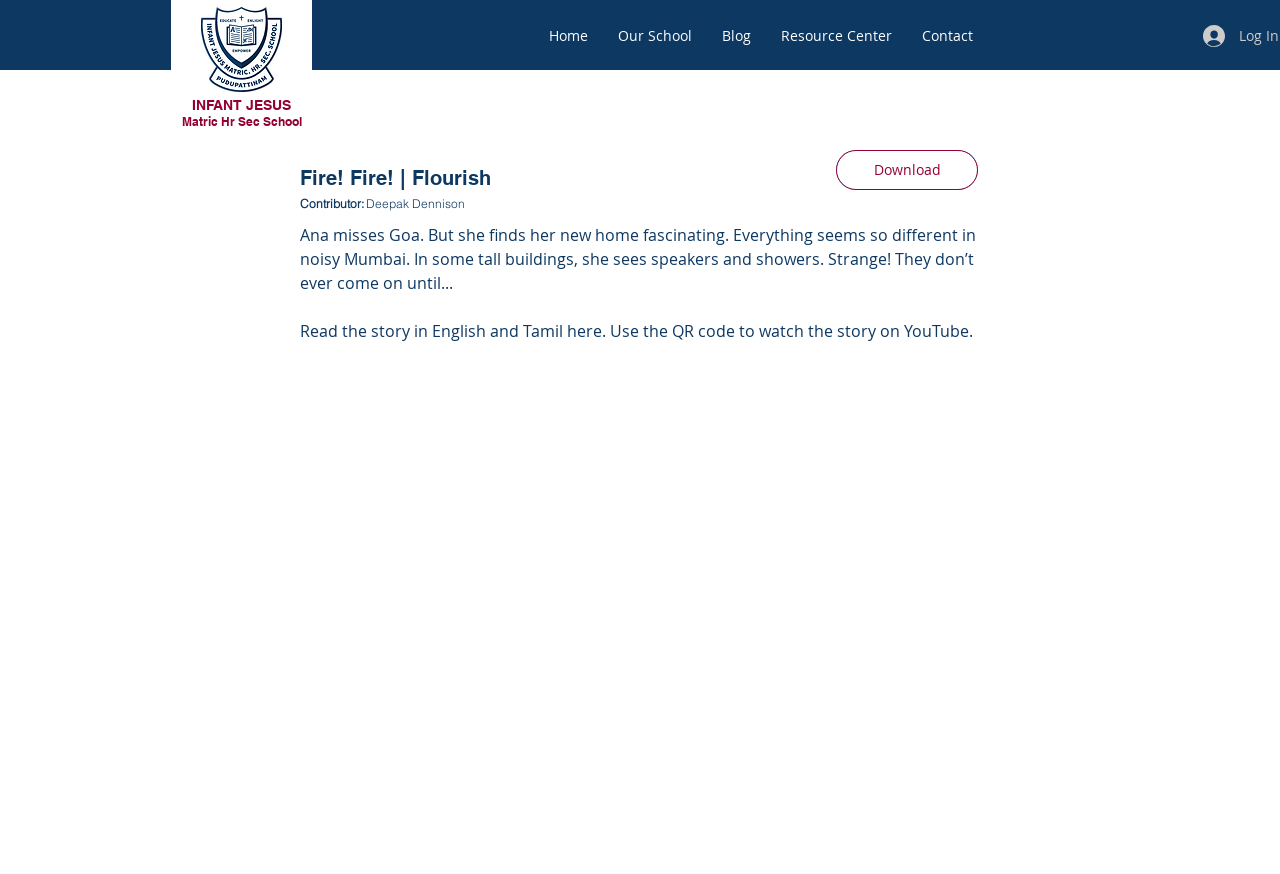Provide the bounding box coordinates of the HTML element this sentence describes: "INFANT JESUS". The bounding box coordinates consist of four float numbers between 0 and 1, i.e., [left, top, right, bottom].

[0.15, 0.111, 0.227, 0.129]